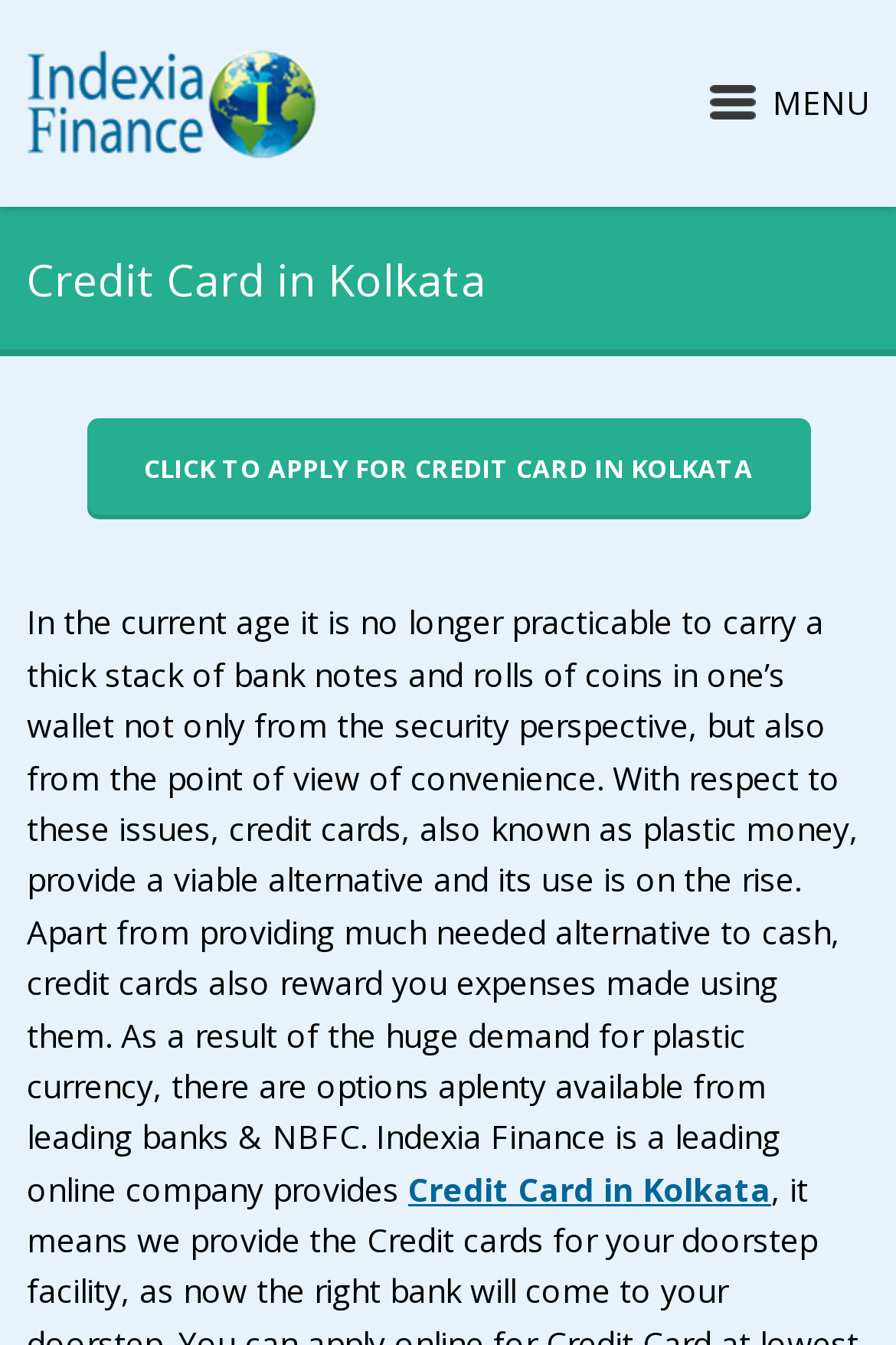Using the provided element description: "Credit Card in Kolkata", determine the bounding box coordinates of the corresponding UI element in the screenshot.

[0.456, 0.867, 0.861, 0.9]